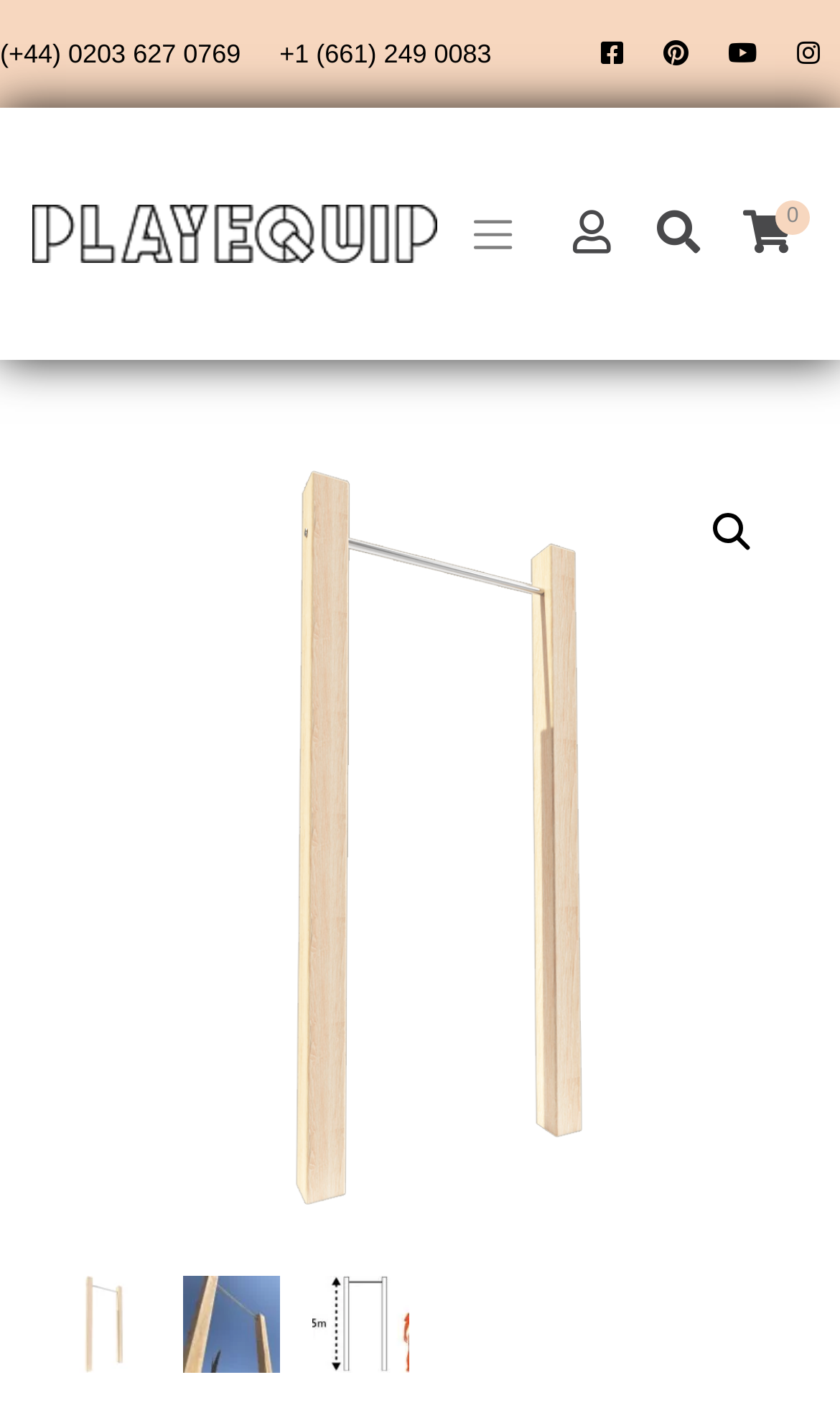What is the purpose of the button with the toggle navigation icon?
Answer the question with a single word or phrase, referring to the image.

To toggle navigation